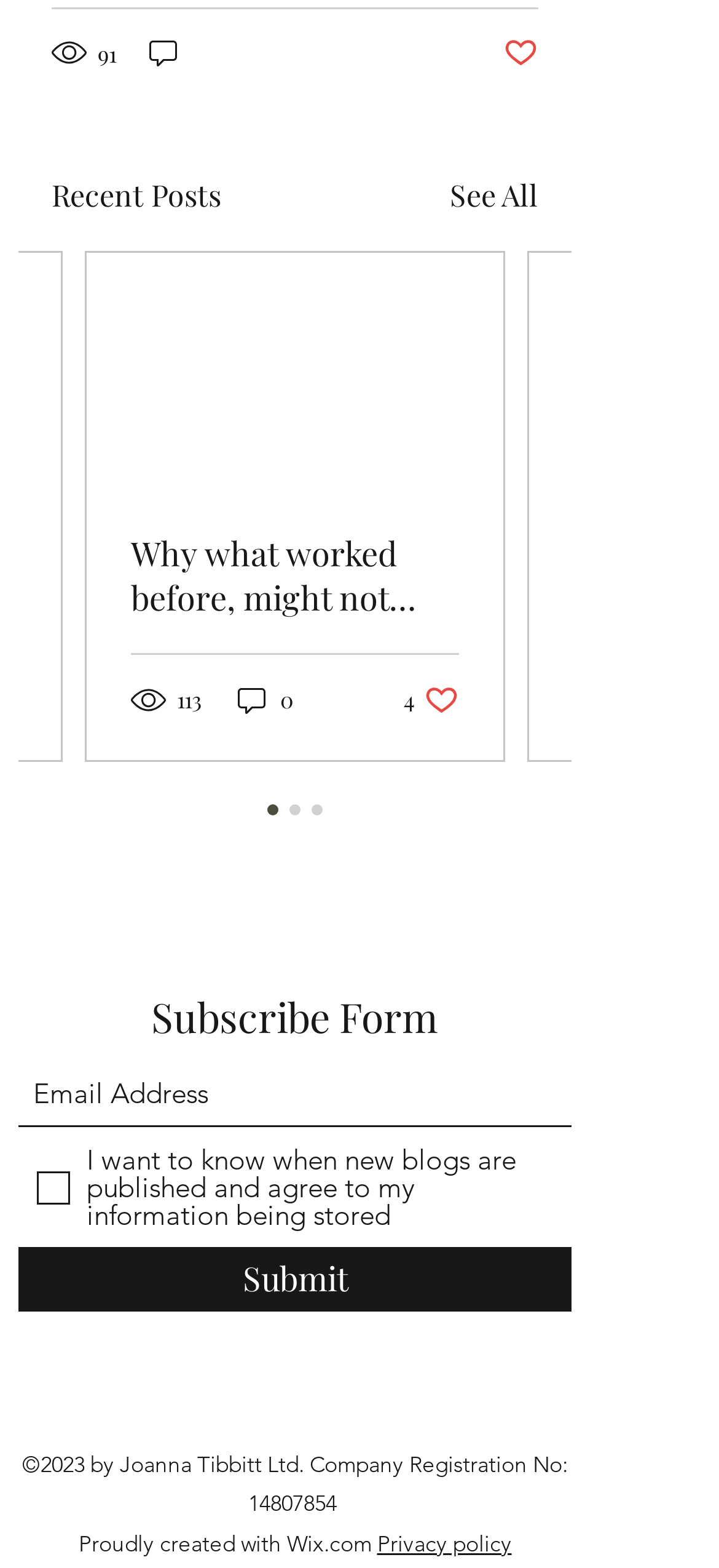Show the bounding box coordinates of the region that should be clicked to follow the instruction: "Read the privacy policy."

[0.524, 0.975, 0.712, 0.993]